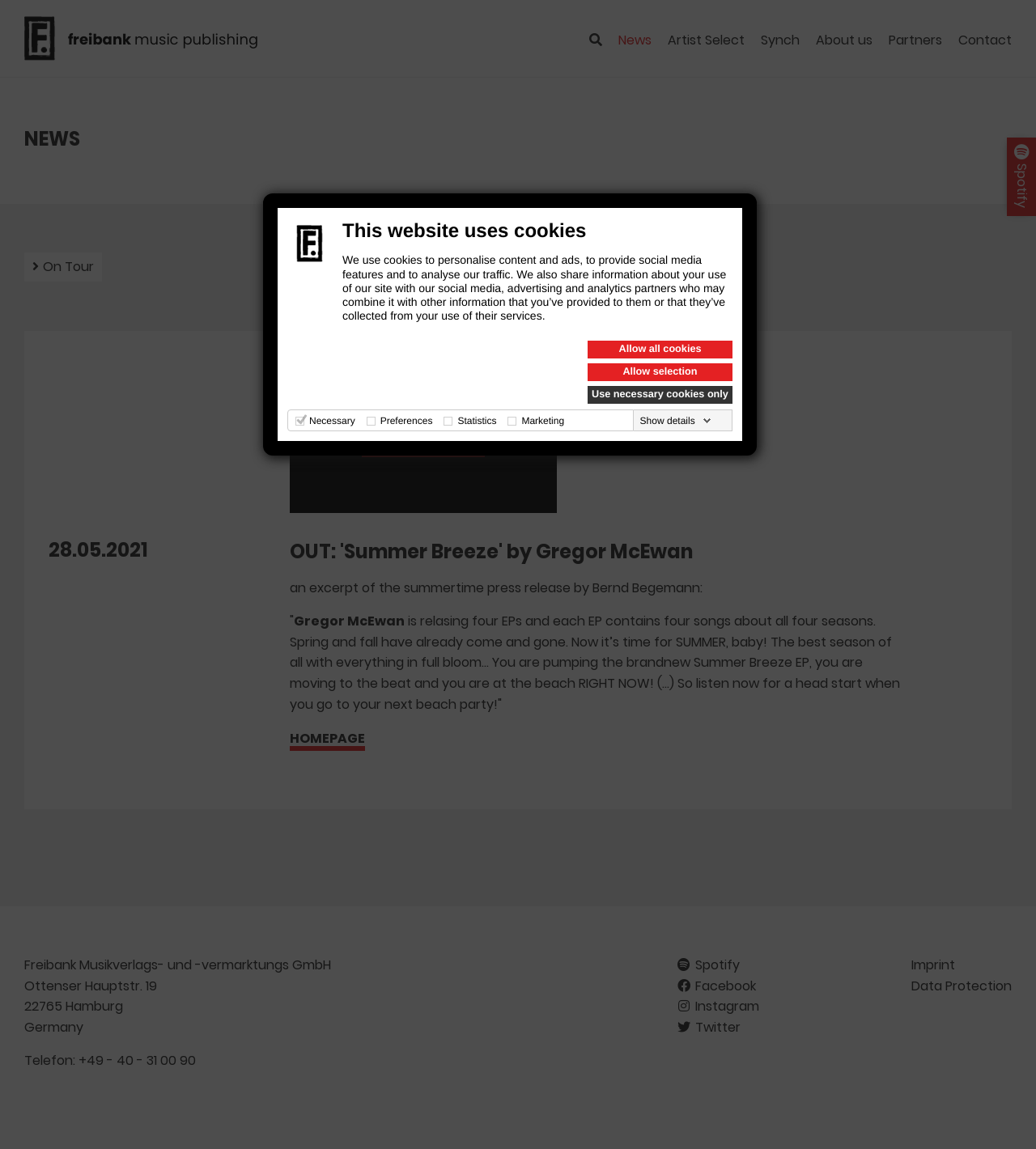Determine the bounding box coordinates of the section to be clicked to follow the instruction: "View Trade Assurance". The coordinates should be given as four float numbers between 0 and 1, formatted as [left, top, right, bottom].

None